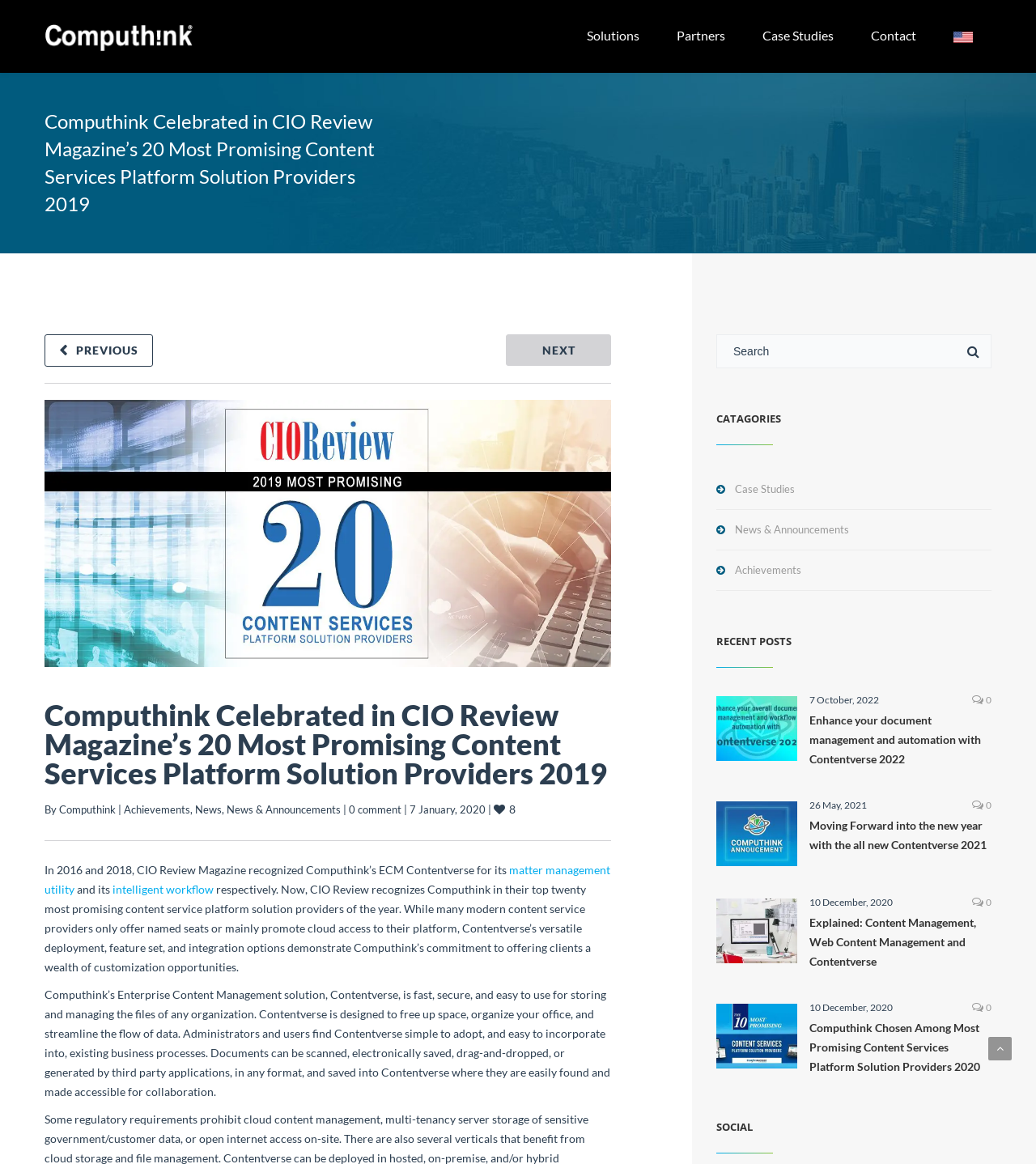Please find the bounding box coordinates of the element that needs to be clicked to perform the following instruction: "Search for something". The bounding box coordinates should be four float numbers between 0 and 1, represented as [left, top, right, bottom].

None